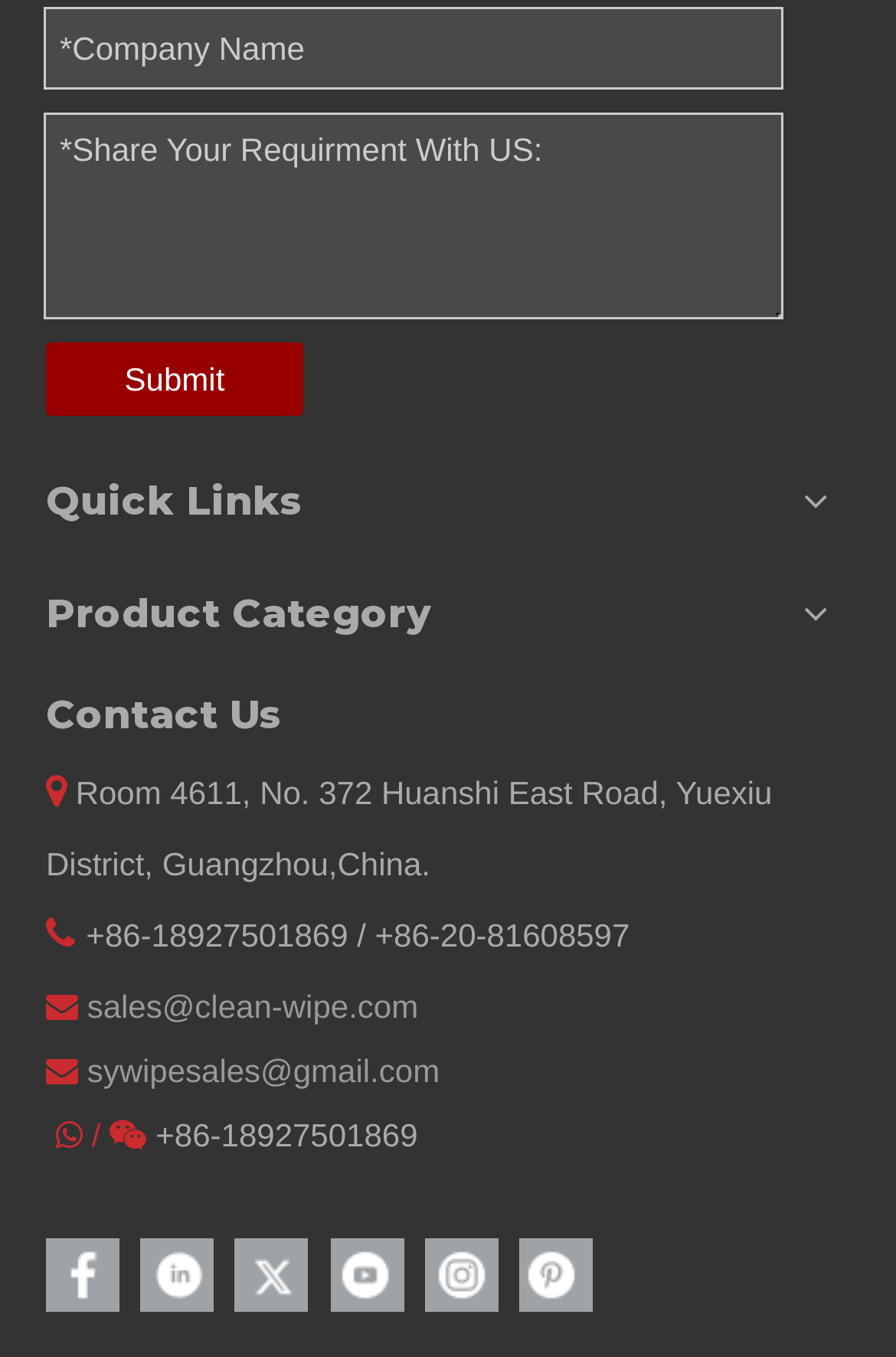What is the purpose of the textbox at the top?
With the help of the image, please provide a detailed response to the question.

I inferred the purpose of the textbox by looking at the label associated with it, which says 'Share Your Requirment With US:'.